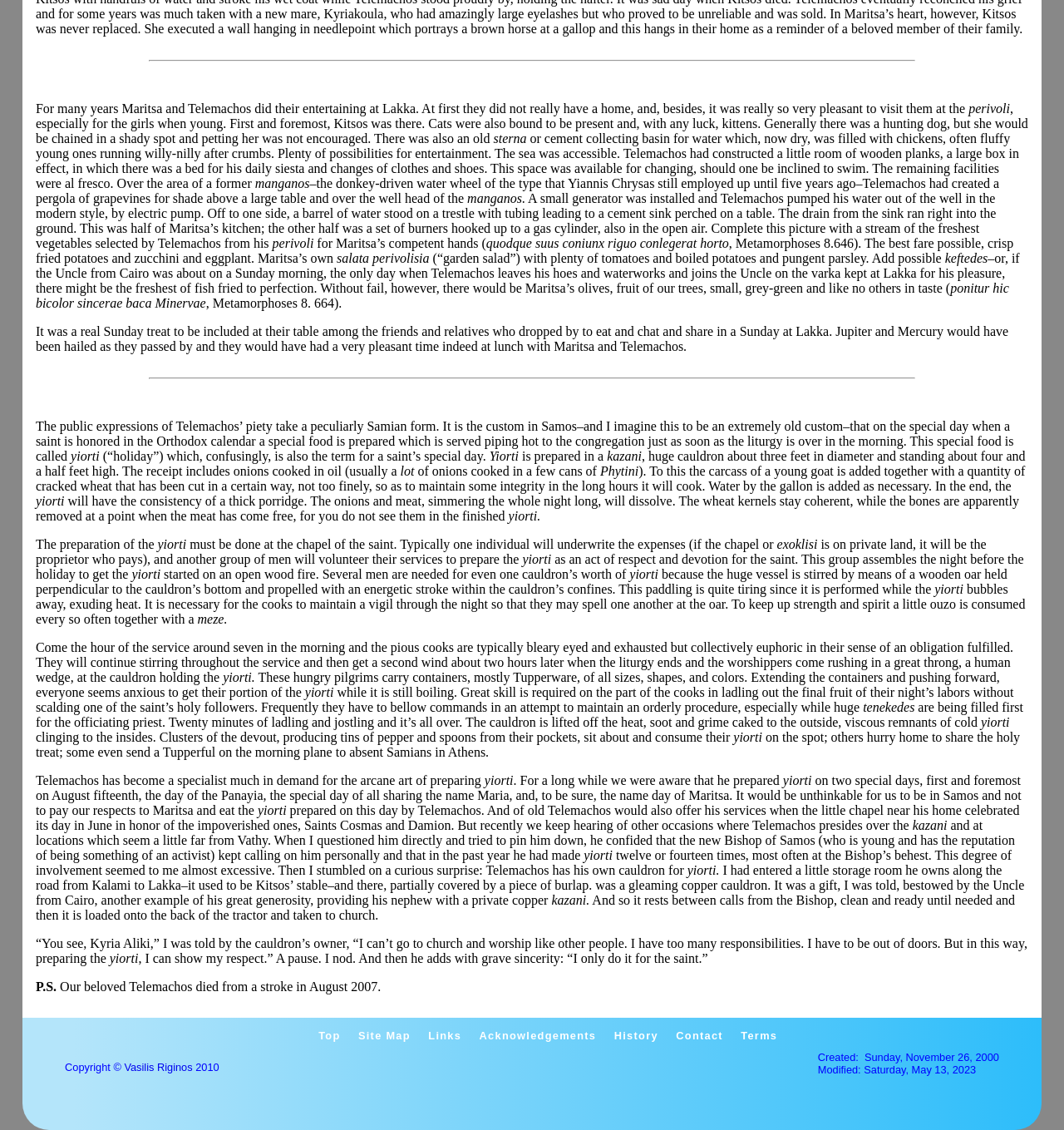What is the purpose of the cauldron?
Refer to the image and offer an in-depth and detailed answer to the question.

The cauldron is used to prepare yiorti, a traditional Samian dish, for special occasions and saint's days. Telemachos uses the cauldron to cook the yiorti, which is then served to the congregation.